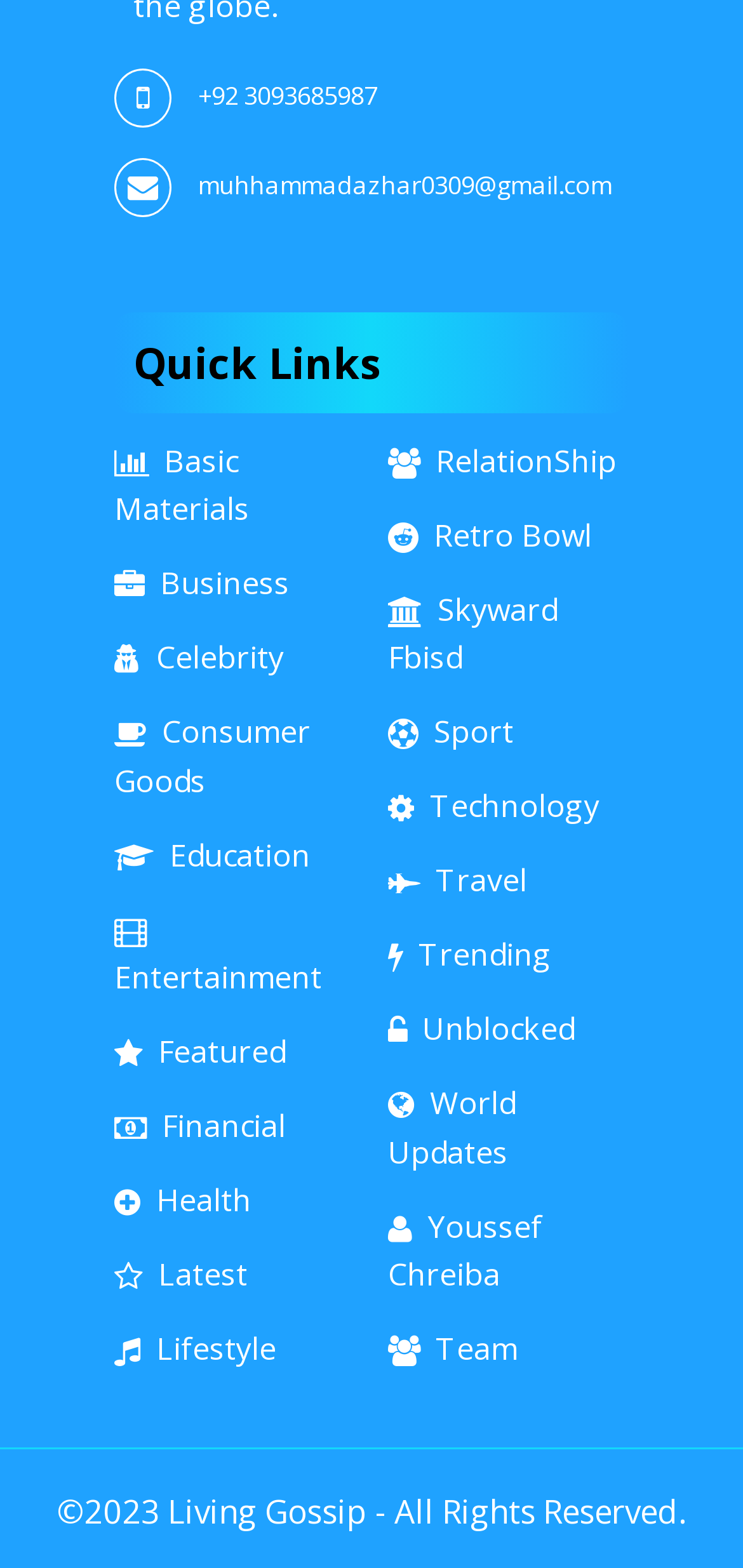Answer the following in one word or a short phrase: 
What is the copyright year?

2023